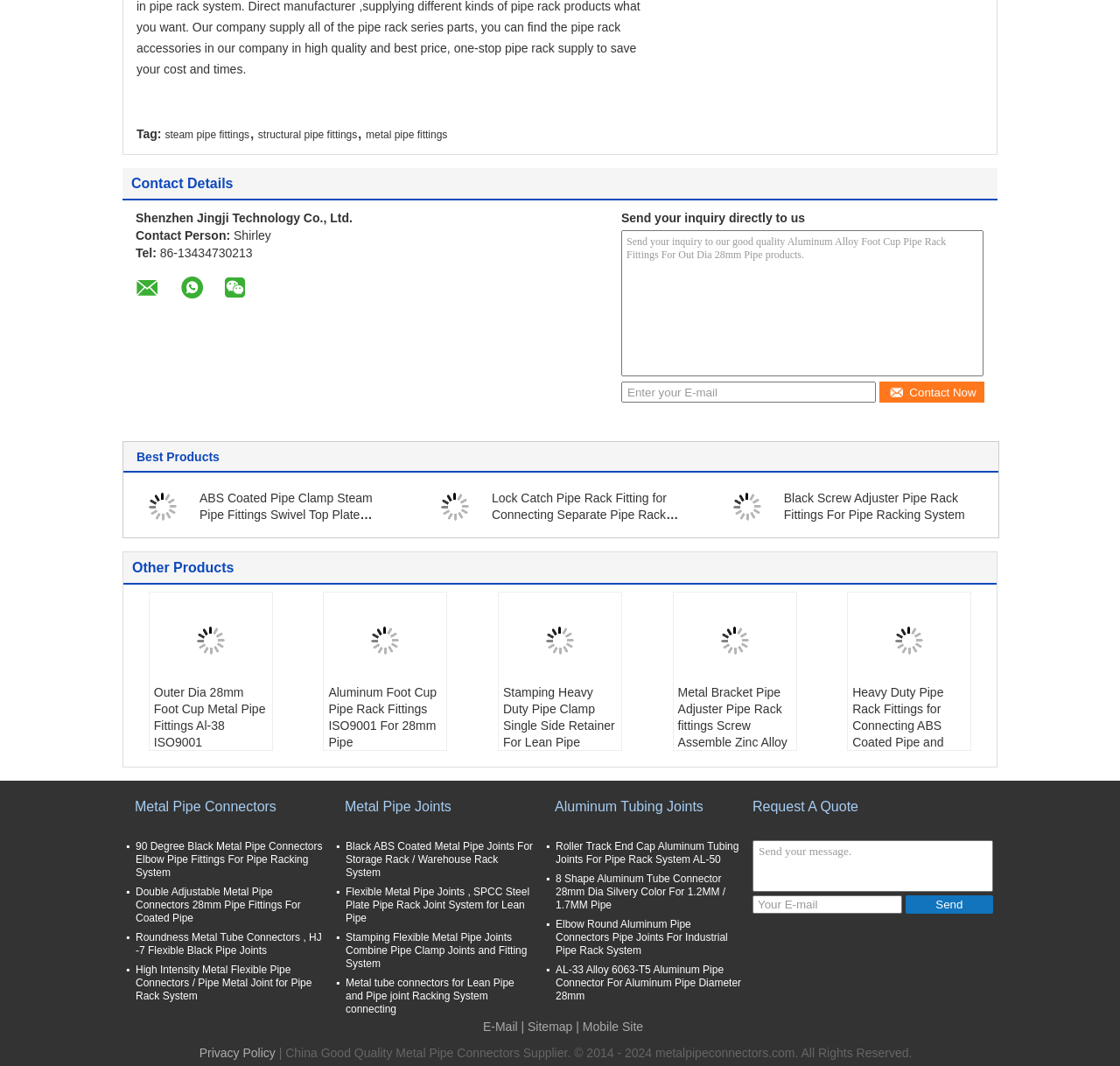Determine the bounding box coordinates of the region to click in order to accomplish the following instruction: "Send an inquiry to the company". Provide the coordinates as four float numbers between 0 and 1, specifically [left, top, right, bottom].

[0.555, 0.216, 0.878, 0.353]